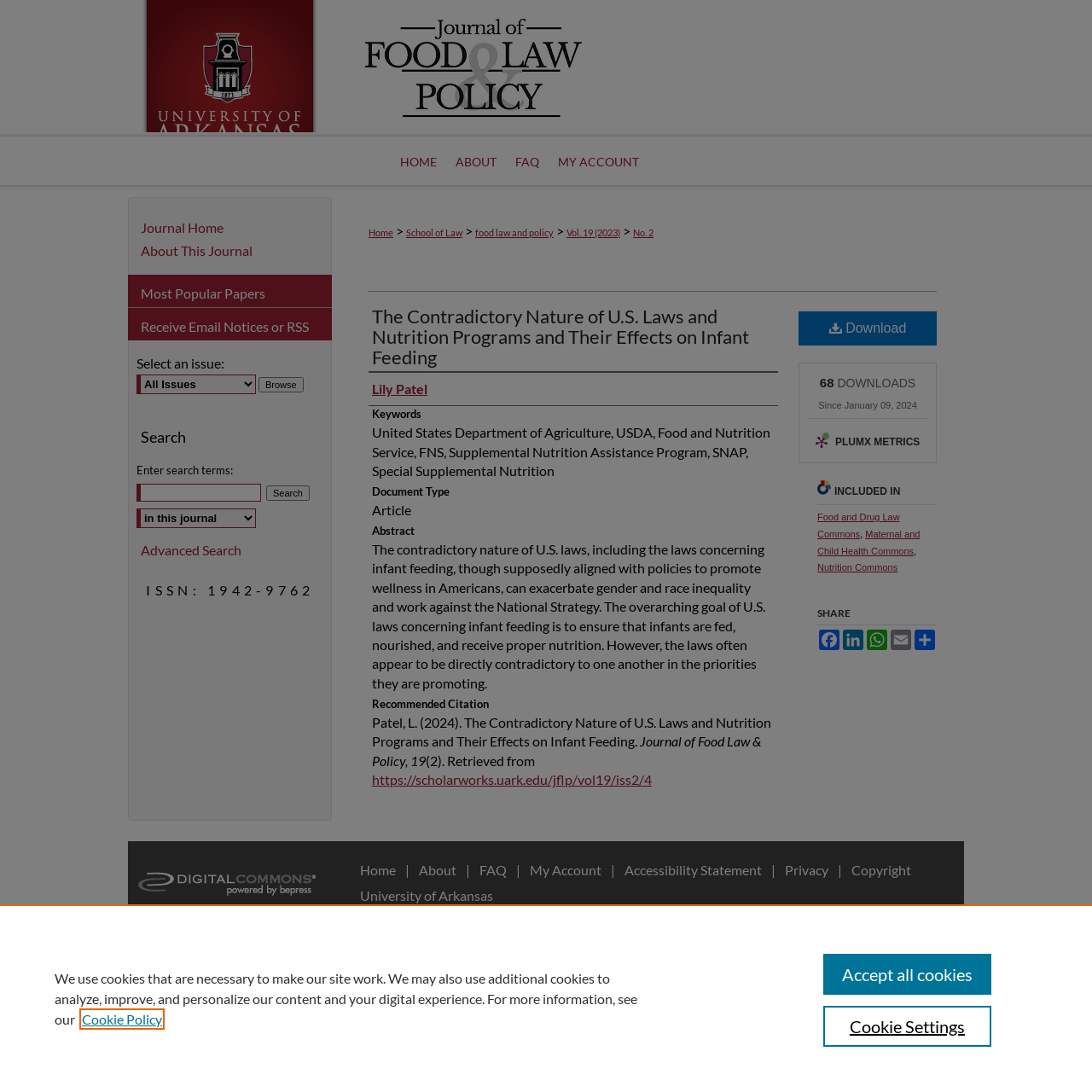Determine the title of the webpage and give its text content.

The Contradictory Nature of U.S. Laws and Nutrition Programs and Their Effects on Infant Feeding